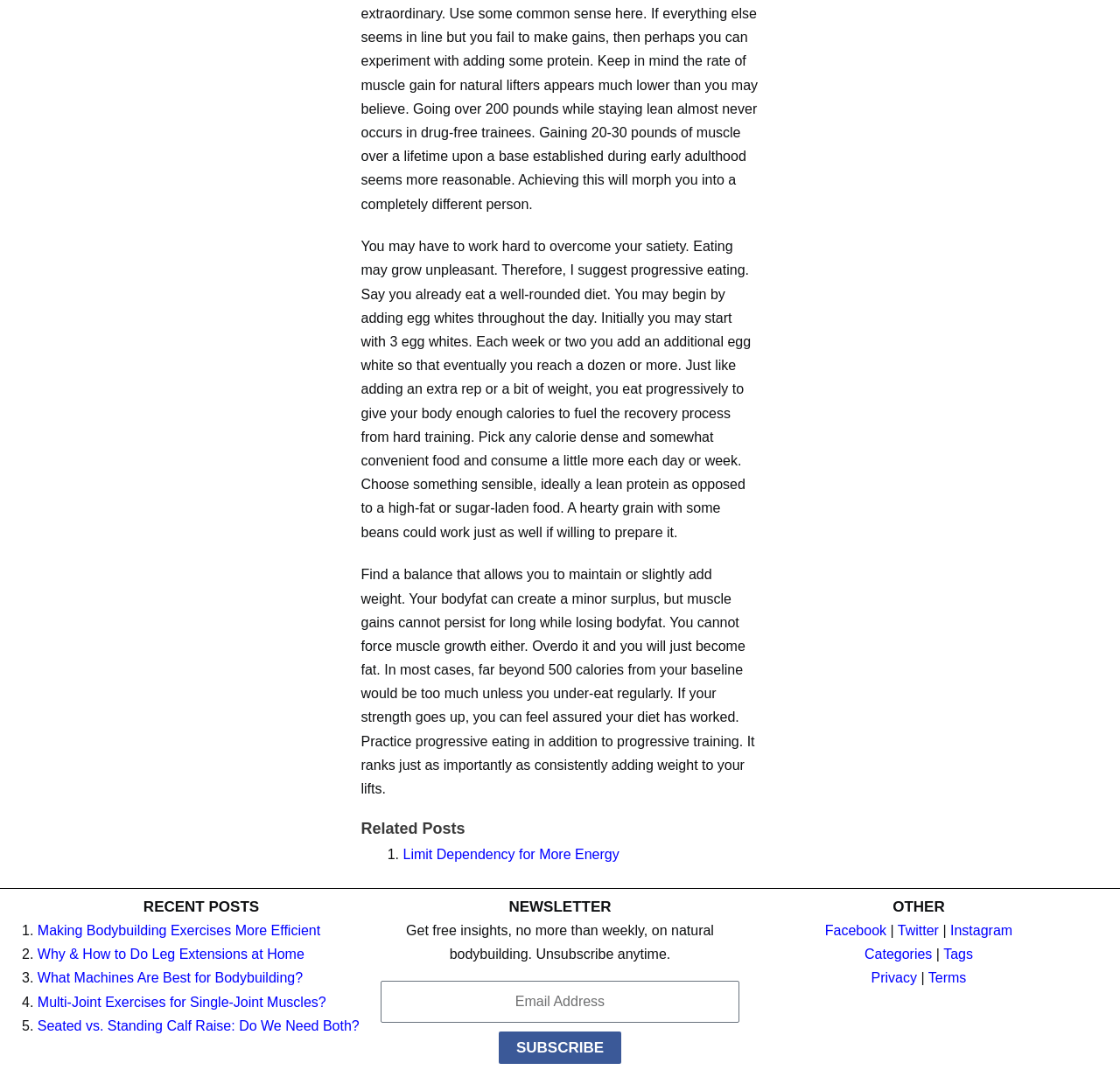Identify the bounding box for the given UI element using the description provided. Coordinates should be in the format (top-left x, top-left y, bottom-right x, bottom-right y) and must be between 0 and 1. Here is the description: name="form_fields[email]" placeholder="Email Address"

[0.34, 0.911, 0.66, 0.95]